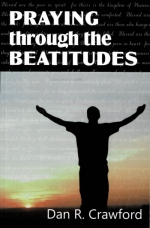What is the author's mission?
Look at the screenshot and give a one-word or phrase answer.

Guide readers in a prayerful exploration of biblical principles